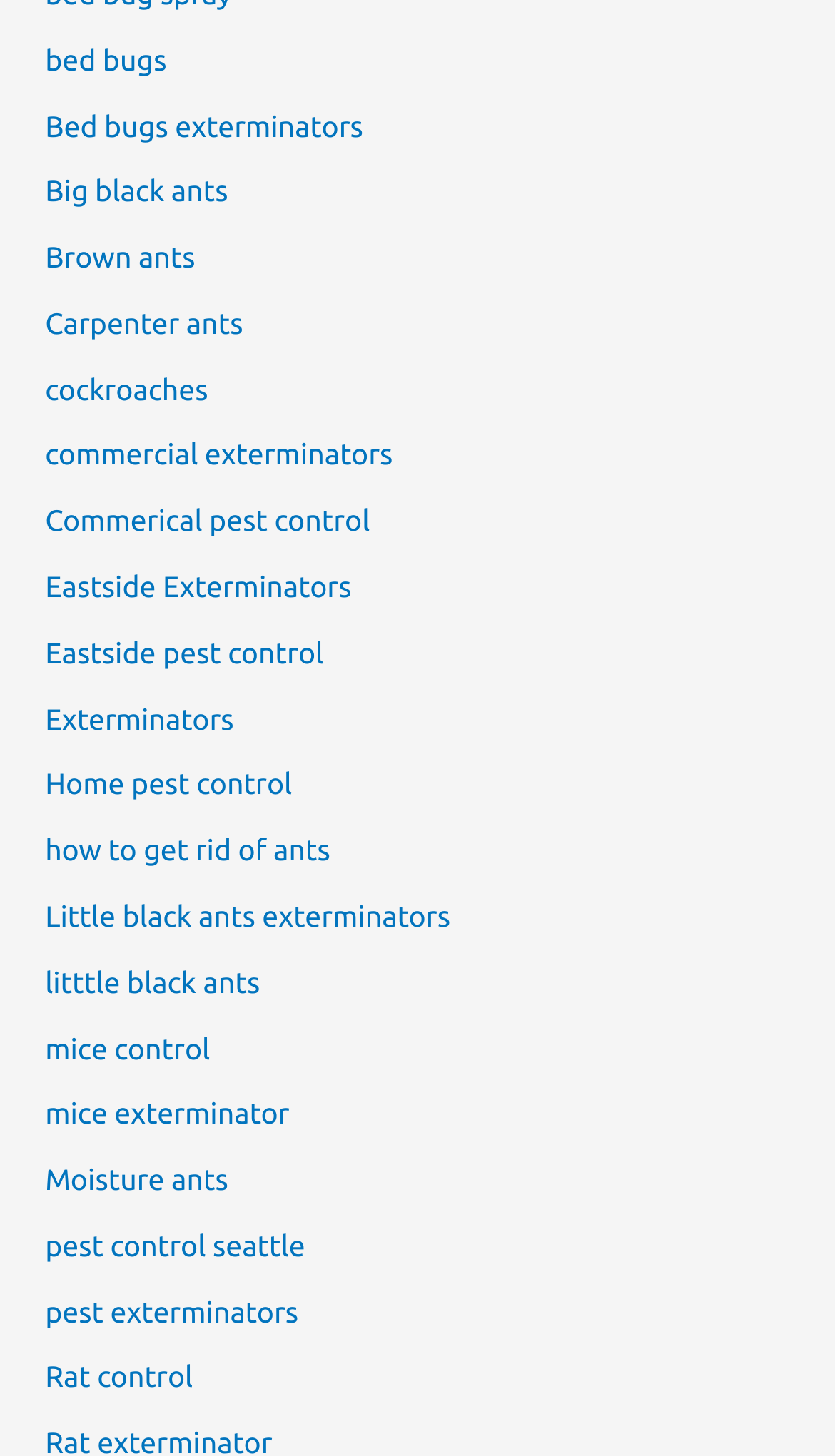Provide the bounding box coordinates of the UI element that matches the description: "Commerical pest control".

[0.054, 0.346, 0.443, 0.369]